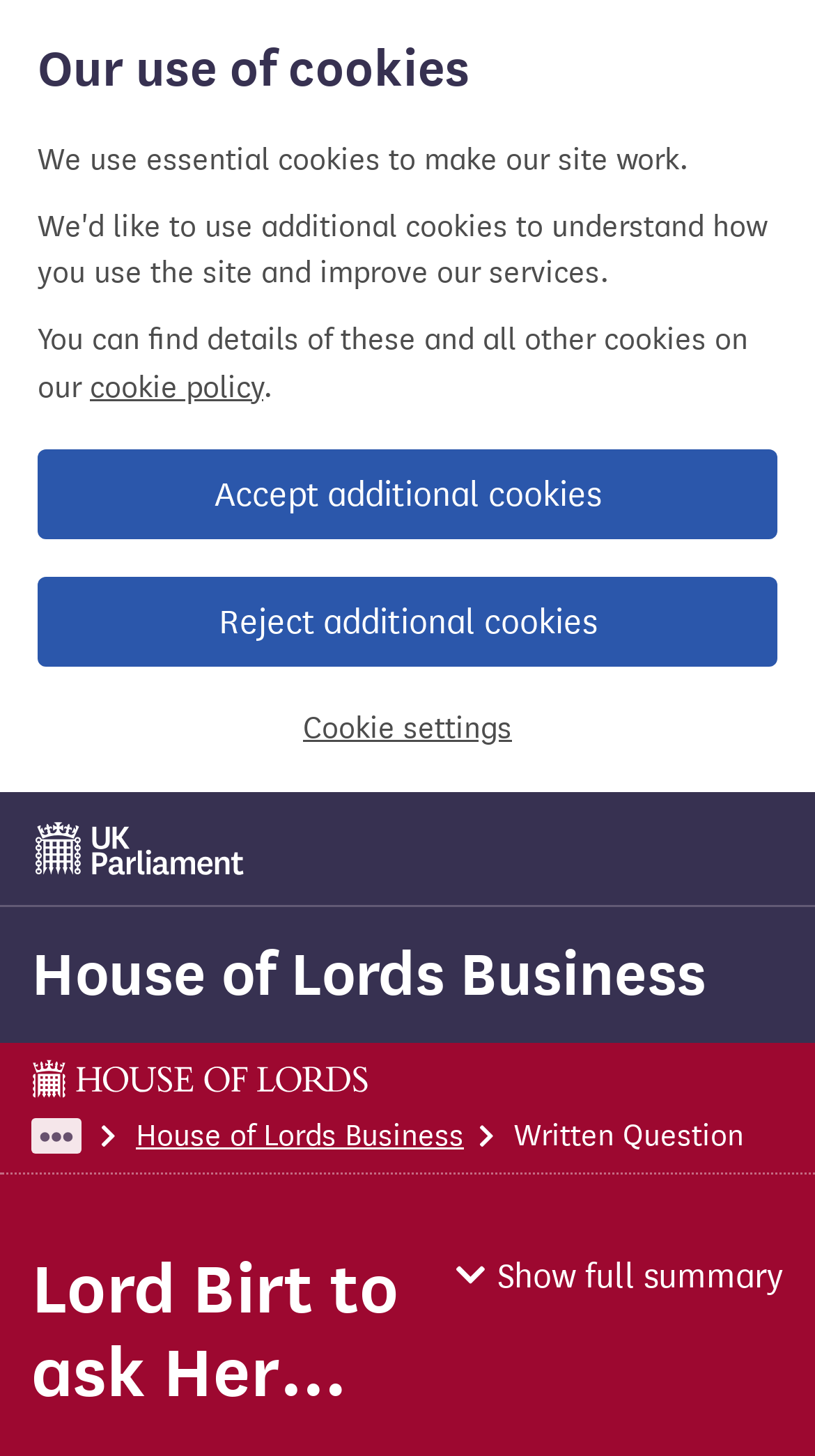Pinpoint the bounding box coordinates for the area that should be clicked to perform the following instruction: "View UK Parliament page".

[0.038, 0.551, 0.305, 0.614]